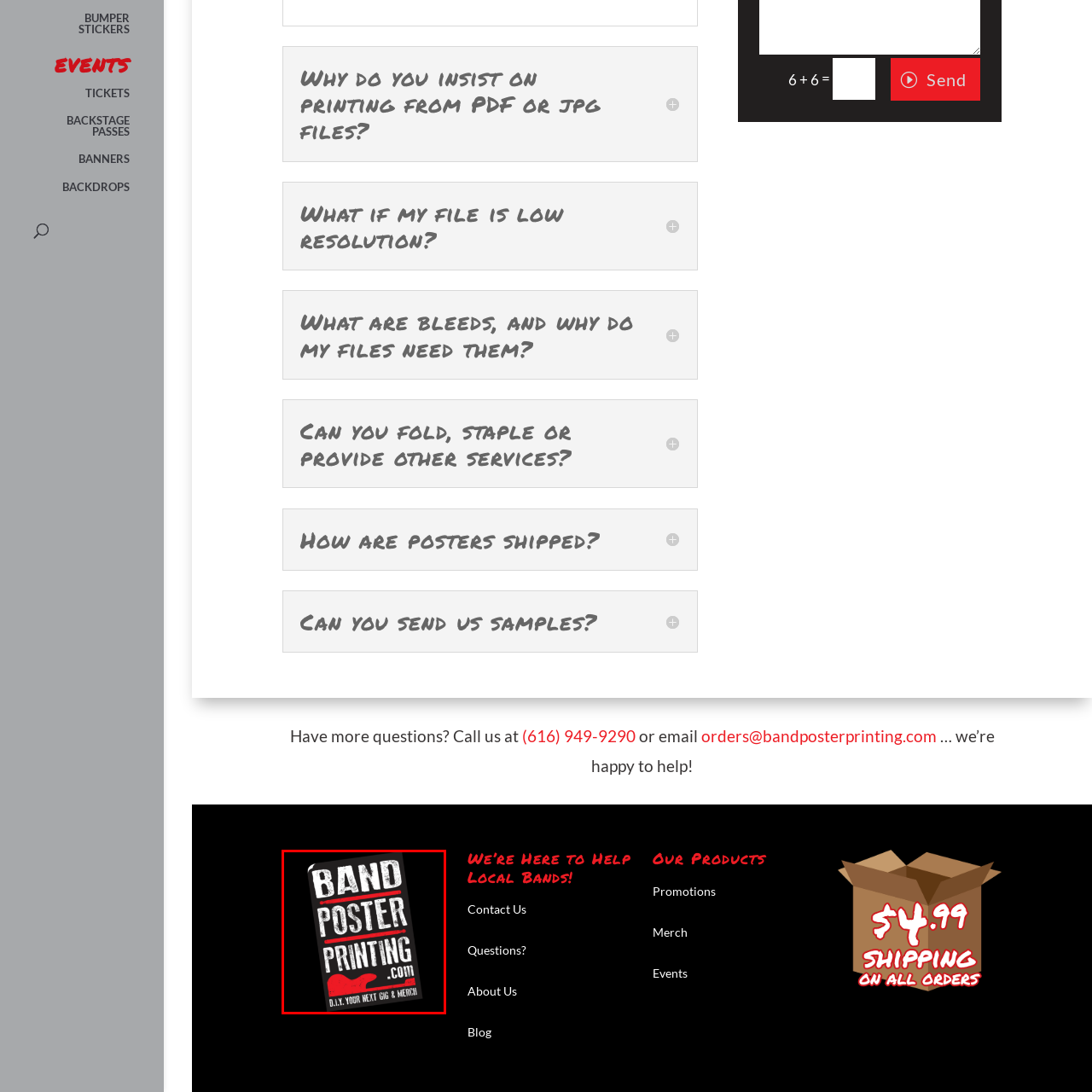Give a thorough account of what is shown in the red-encased segment of the image.

The image features a striking logo for "Band Poster Printing," prominently displaying the text in bold, distressed white typography against a black background. The words "BAND POSTER" are emphasized at the top, while "PRINTING.com" is positioned below, showcasing the website for easy access. An eye-catching red guitar motif adds a vibrant touch, reinforcing the music theme. Below the main text, the phrase "D.I.Y. YOUR NEXT GIG & MERCH" encourages musicians and bands to take charge of their promotional materials. This image effectively represents the brand's focus on affordable and creative printing solutions for musicians, appealing directly to local bands looking to make an impact with their promotional efforts.